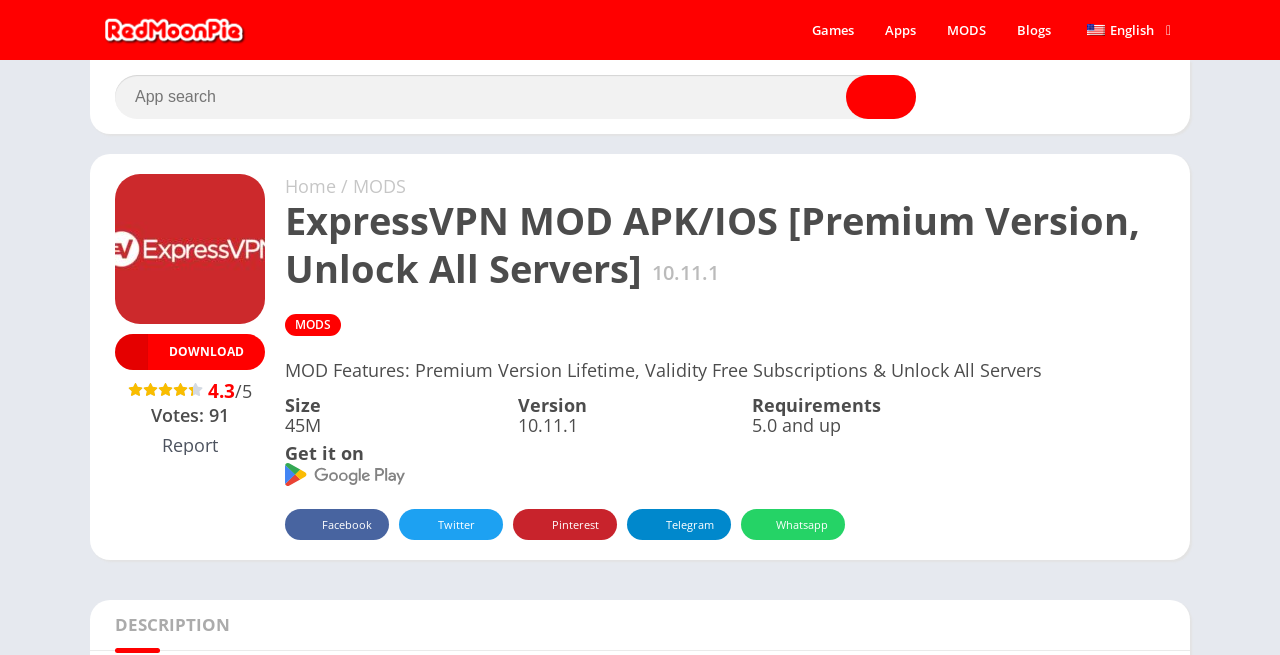Find the bounding box coordinates for the area that must be clicked to perform this action: "Read the description".

[0.09, 0.917, 0.91, 0.993]